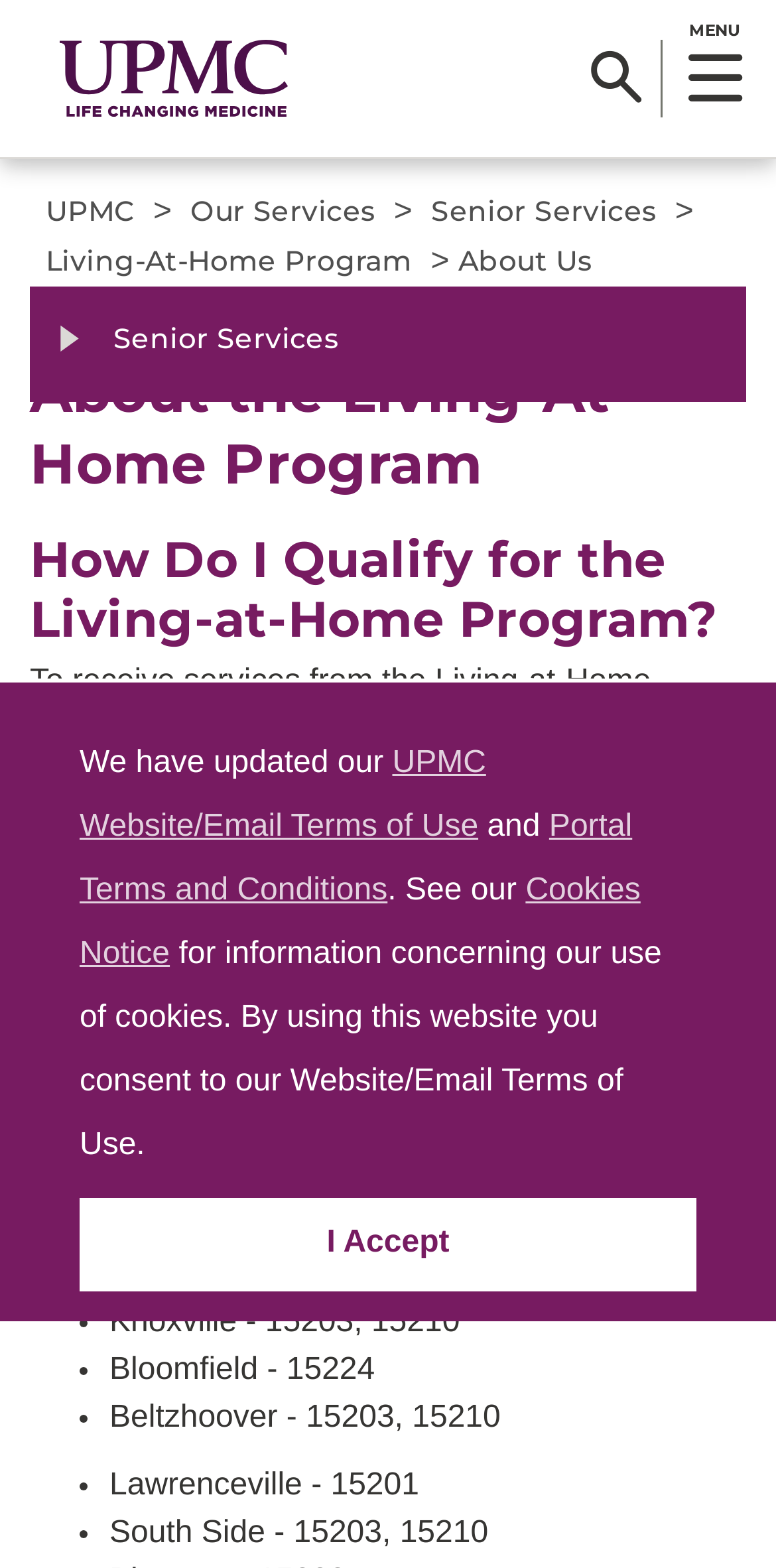What is the age requirement for the Living-at-Home Program?
Give a one-word or short-phrase answer derived from the screenshot.

at least 70 years old